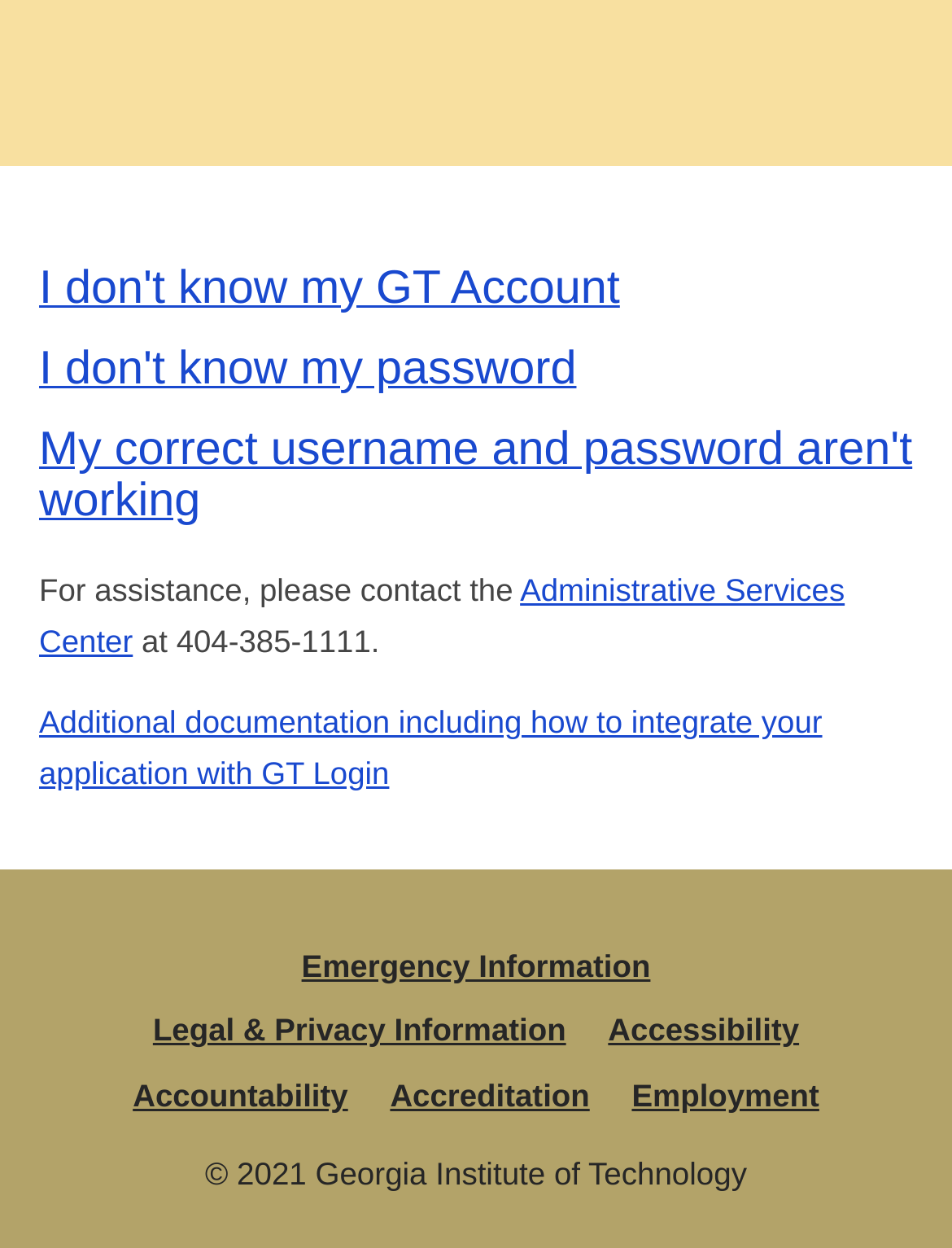Locate the bounding box of the UI element based on this description: "Employment". Provide four float numbers between 0 and 1 as [left, top, right, bottom].

[0.664, 0.863, 0.861, 0.893]